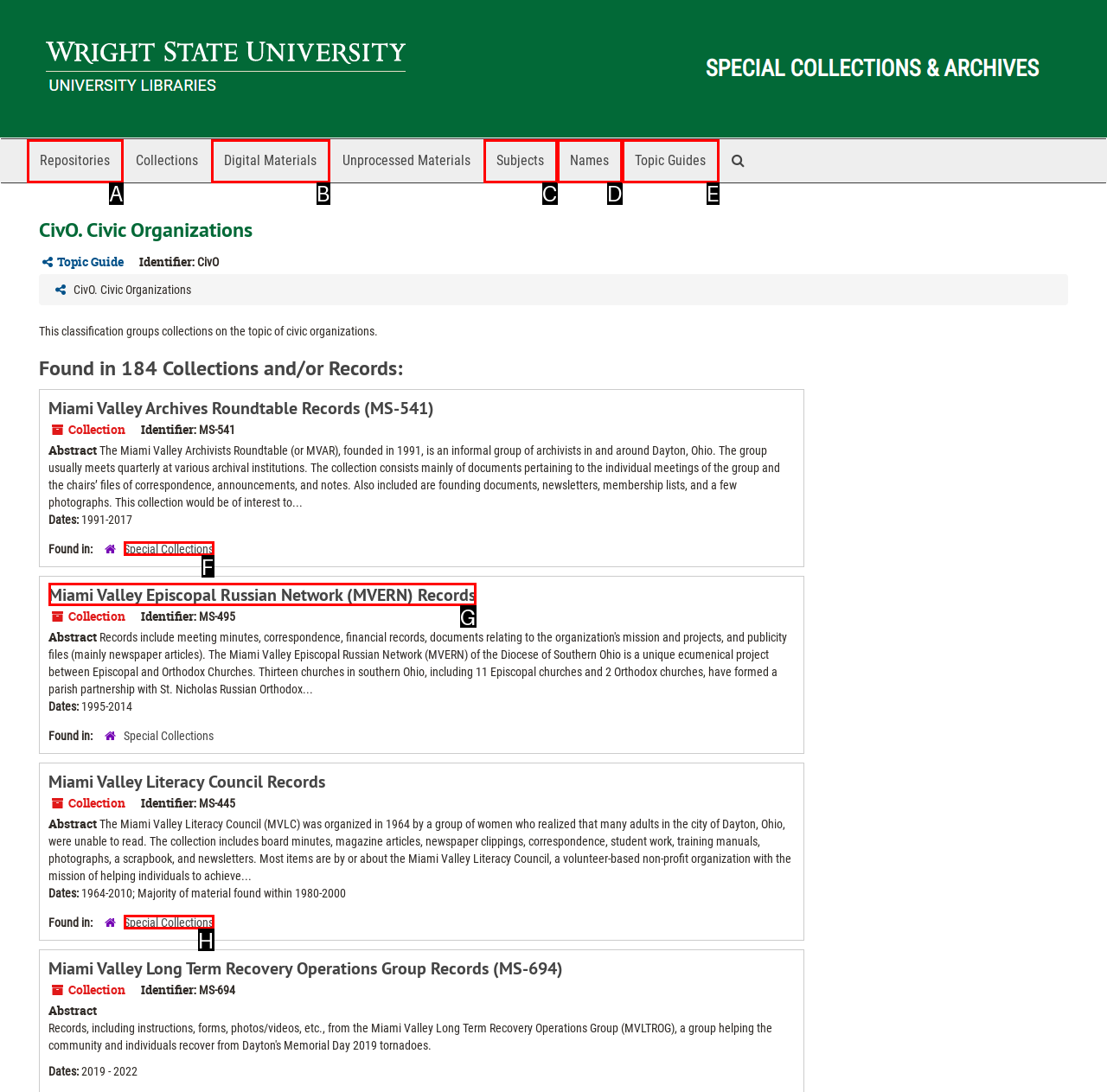Indicate the letter of the UI element that should be clicked to accomplish the task: Go to the 'Special Collections' page. Answer with the letter only.

F